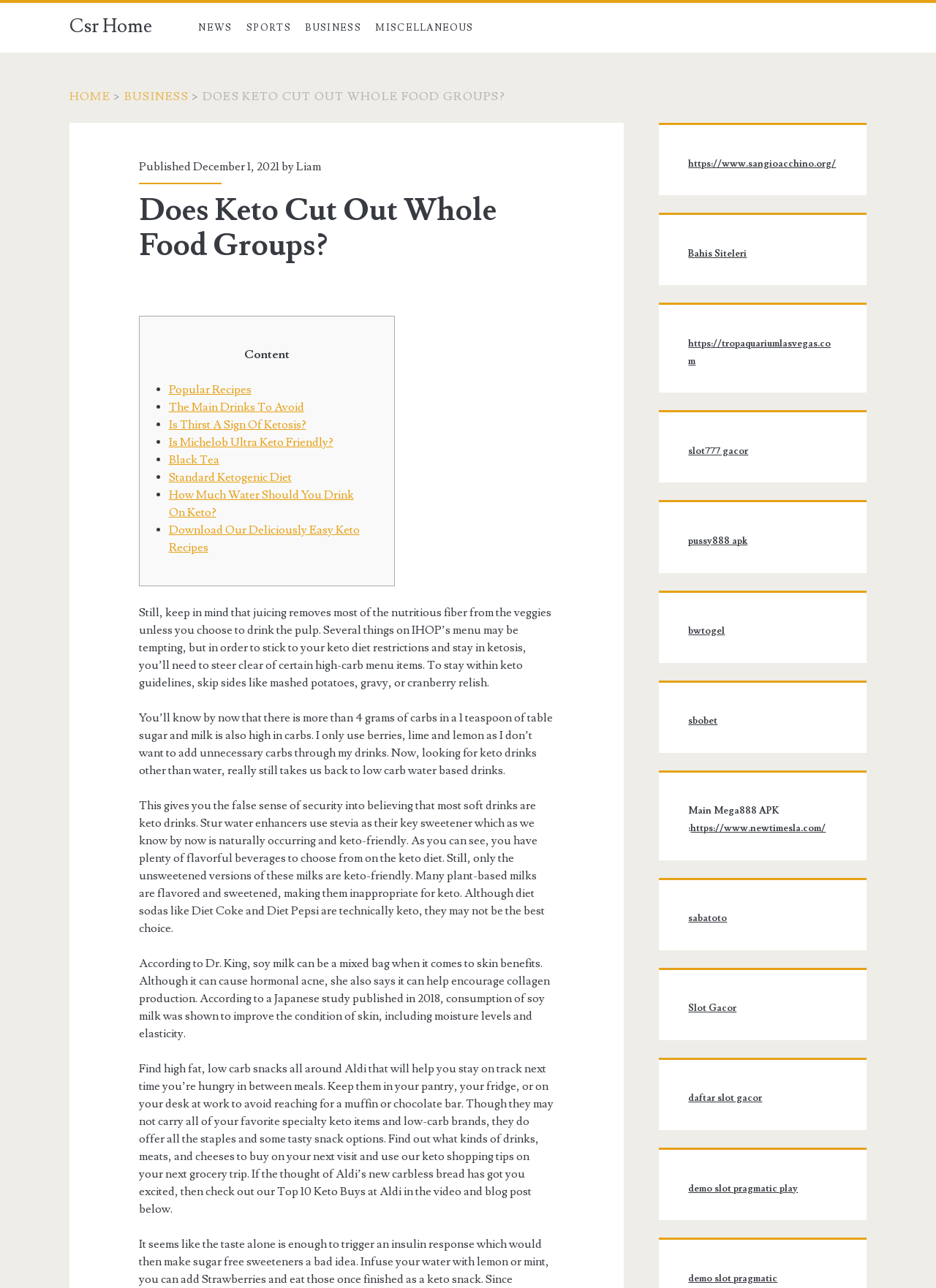Determine the bounding box coordinates for the area that should be clicked to carry out the following instruction: "Read article by Liam".

[0.316, 0.124, 0.343, 0.135]